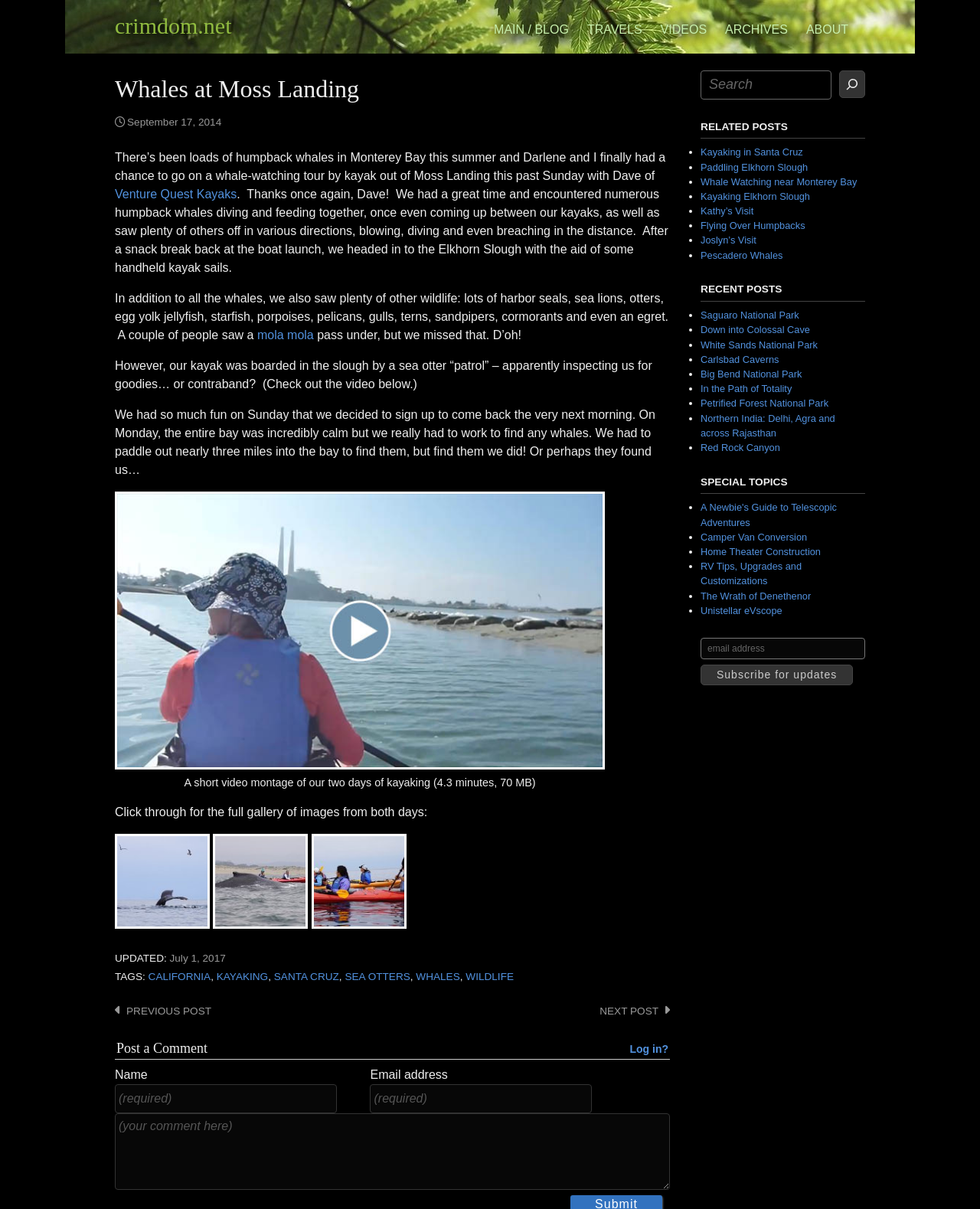Locate the bounding box coordinates of the area where you should click to accomplish the instruction: "Search for something".

[0.715, 0.058, 0.883, 0.082]